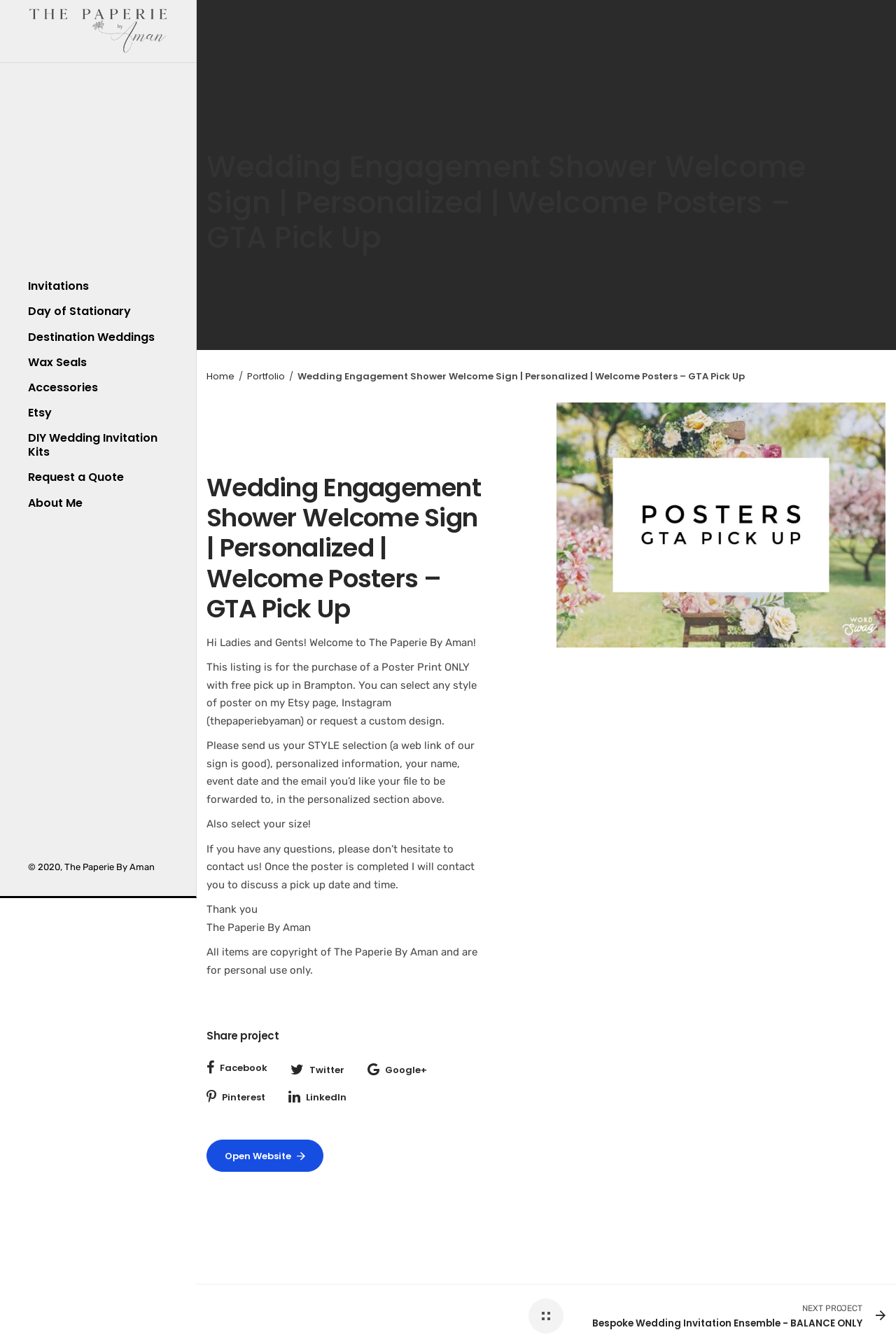Determine the main headline of the webpage and provide its text.

Wedding Engagement Shower Welcome Sign | Personalized | Welcome Posters – GTA Pick Up